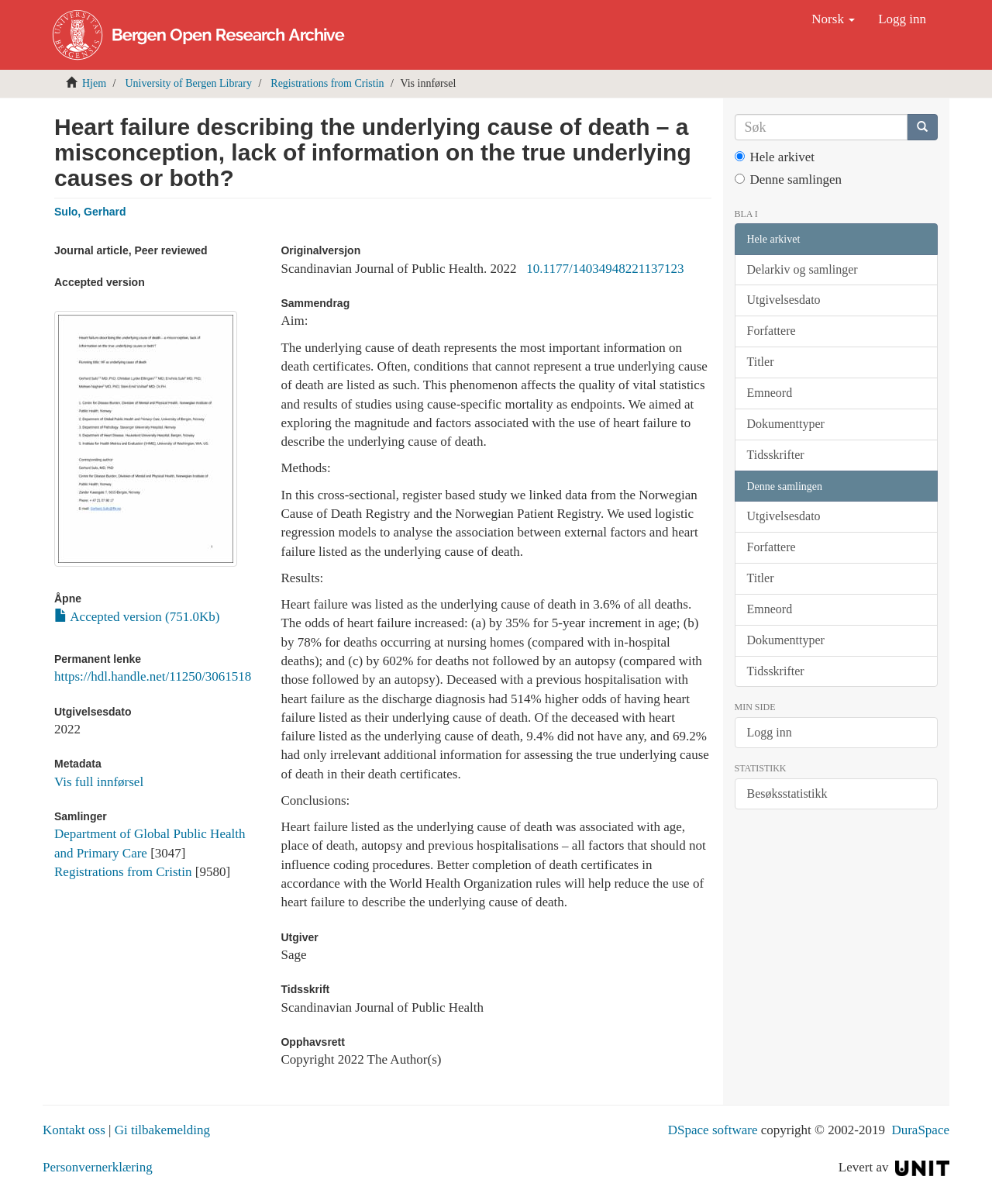Please identify the bounding box coordinates of the element that needs to be clicked to execute the following command: "Log in to the system". Provide the bounding box using four float numbers between 0 and 1, formatted as [left, top, right, bottom].

[0.874, 0.0, 0.945, 0.032]